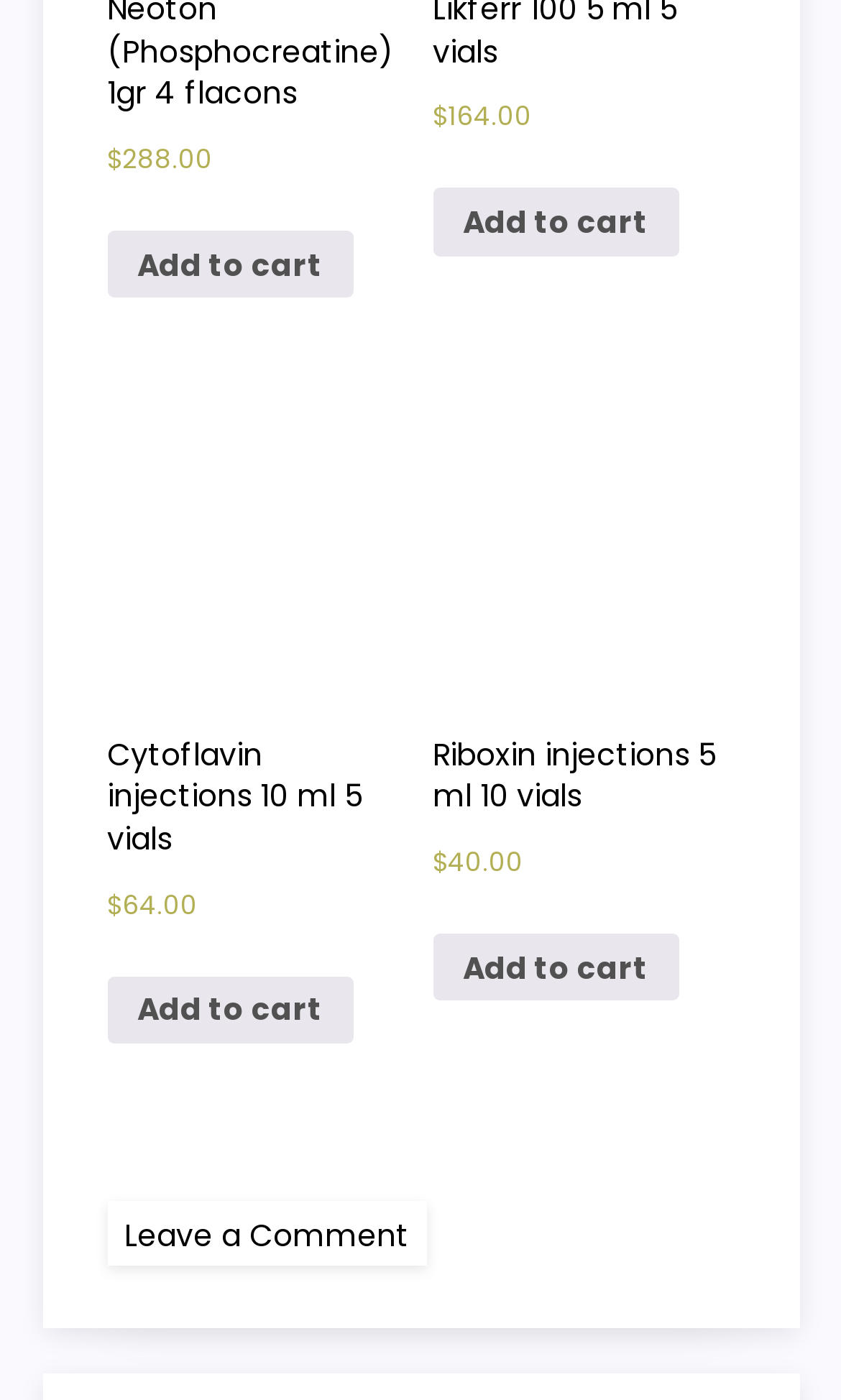What is the name of the product with 4 flacons?
Using the image, answer in one word or phrase.

Neoton (Phosphocreatine) 1gr